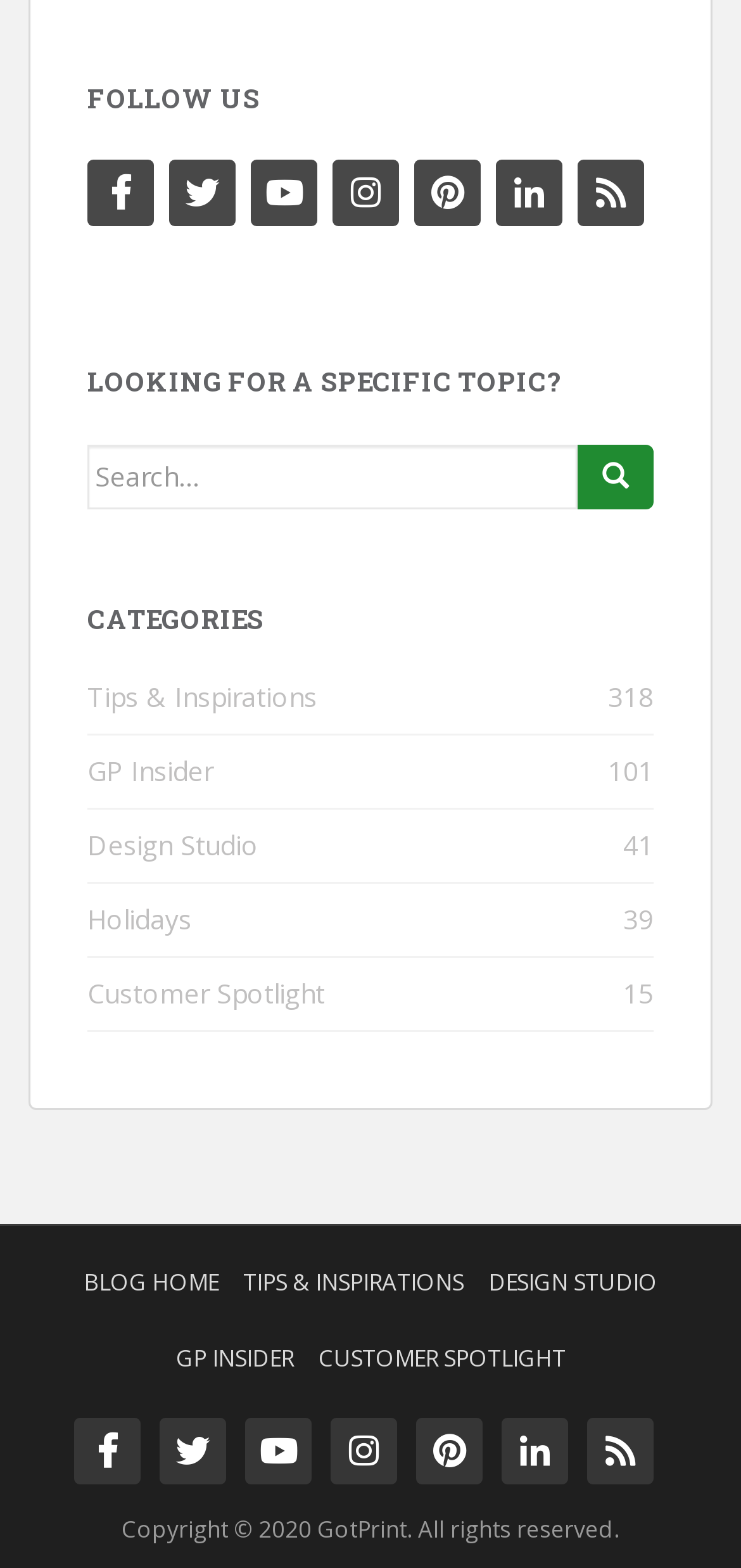Determine the bounding box coordinates of the target area to click to execute the following instruction: "View Tips & Inspirations."

[0.118, 0.433, 0.428, 0.456]